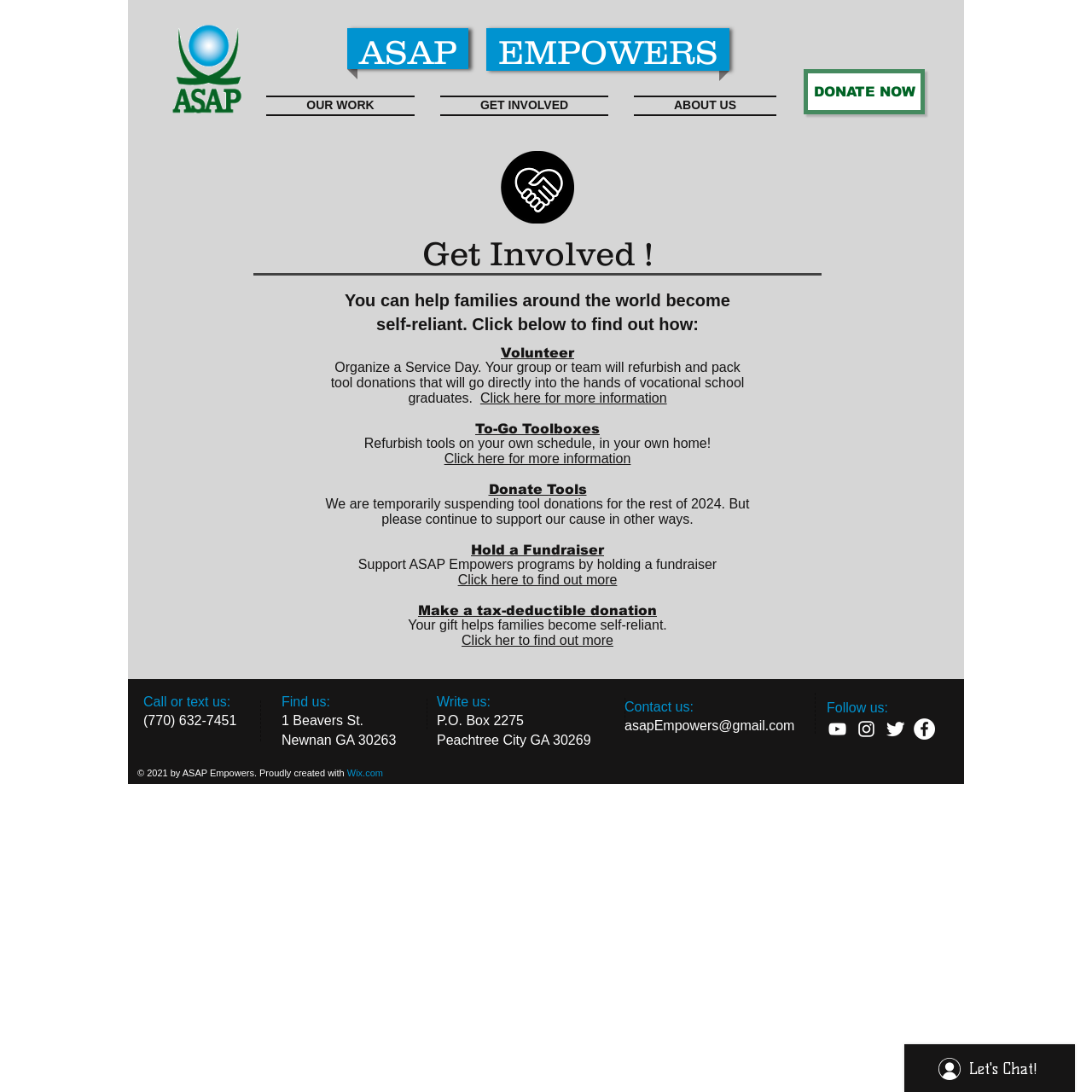Please find the bounding box coordinates in the format (top-left x, top-left y, bottom-right x, bottom-right y) for the given element description. Ensure the coordinates are floating point numbers between 0 and 1. Description: Click here for more information

[0.407, 0.413, 0.578, 0.427]